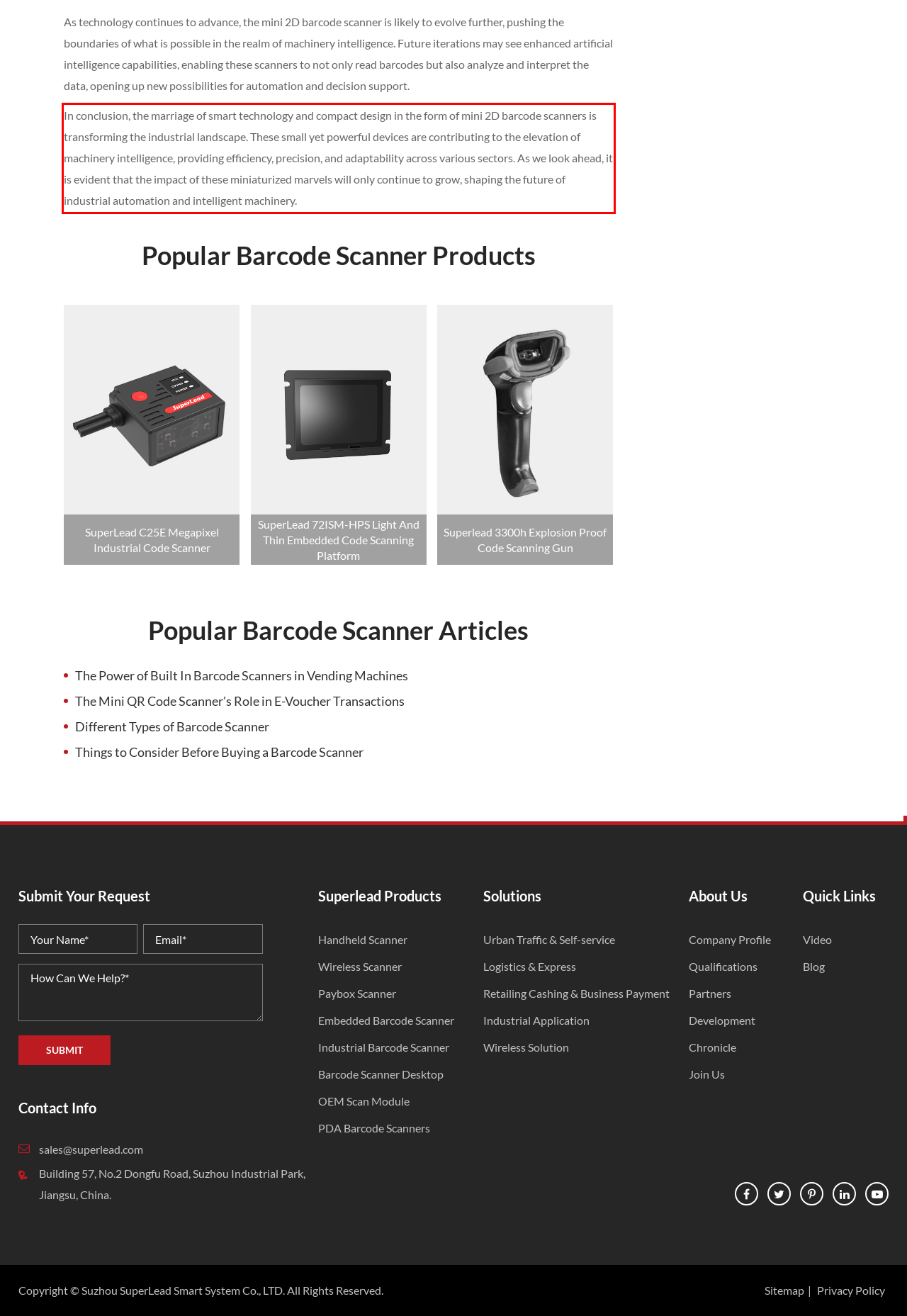Please examine the screenshot of the webpage and read the text present within the red rectangle bounding box.

In conclusion, the marriage of smart technology and compact design in the form of mini 2D barcode scanners is transforming the industrial landscape. These small yet powerful devices are contributing to the elevation of machinery intelligence, providing efficiency, precision, and adaptability across various sectors. As we look ahead, it is evident that the impact of these miniaturized marvels will only continue to grow, shaping the future of industrial automation and intelligent machinery.